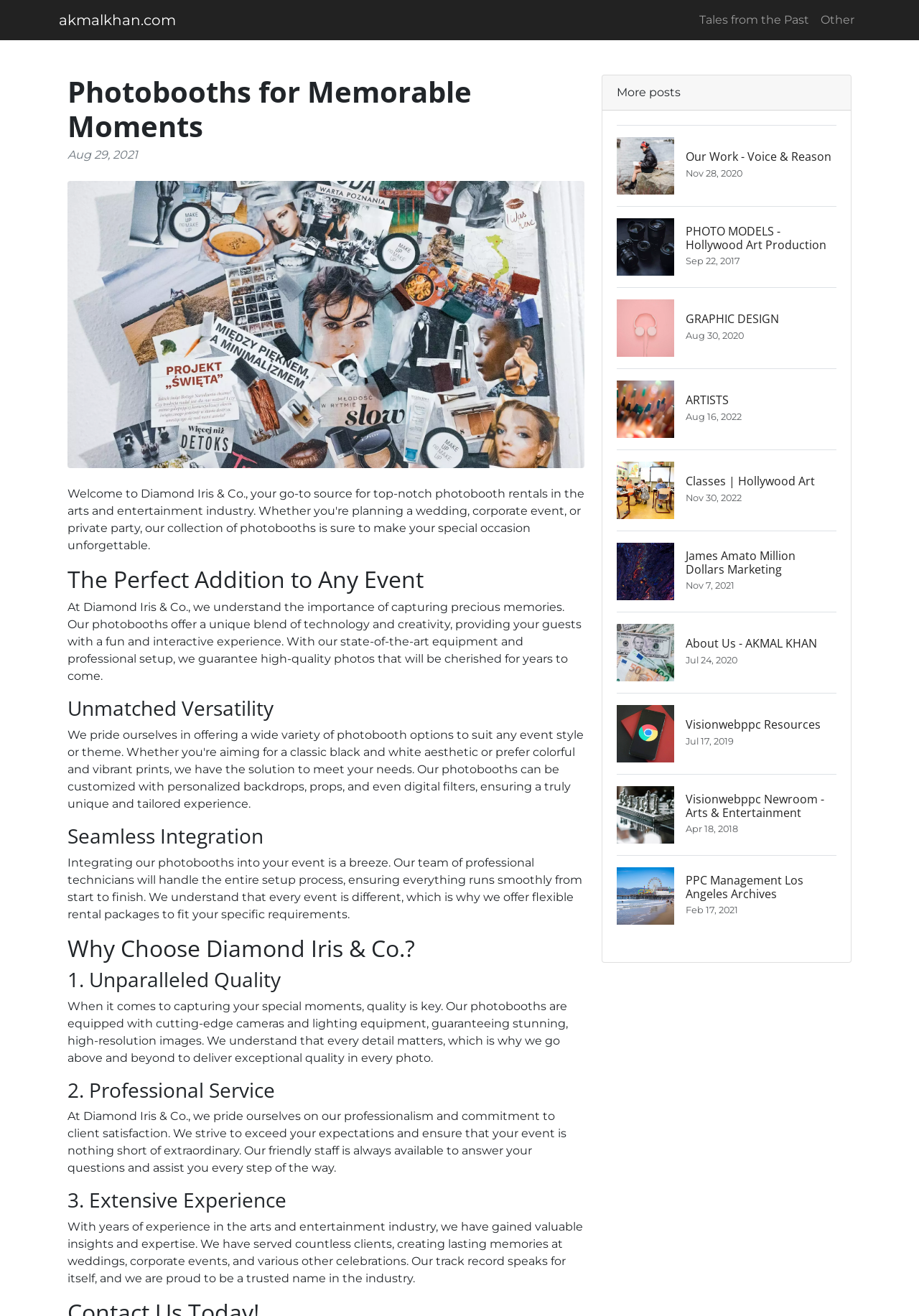Please provide a brief answer to the question using only one word or phrase: 
What is the quality of the photos taken by Diamond Iris & Co.'s photobooths?

High-quality